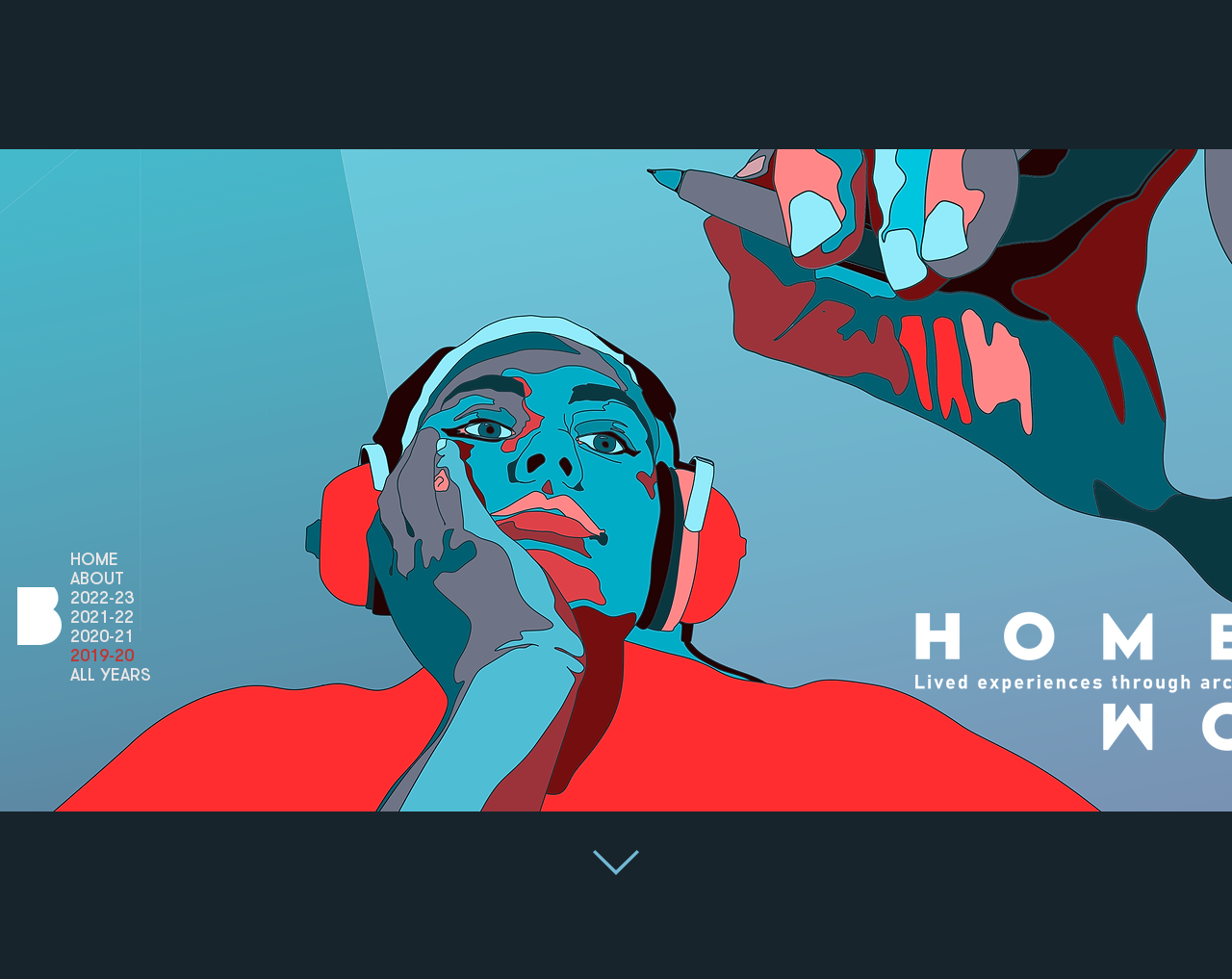Given the description "2021-22", determine the bounding box of the corresponding UI element.

[0.057, 0.619, 0.139, 0.639]